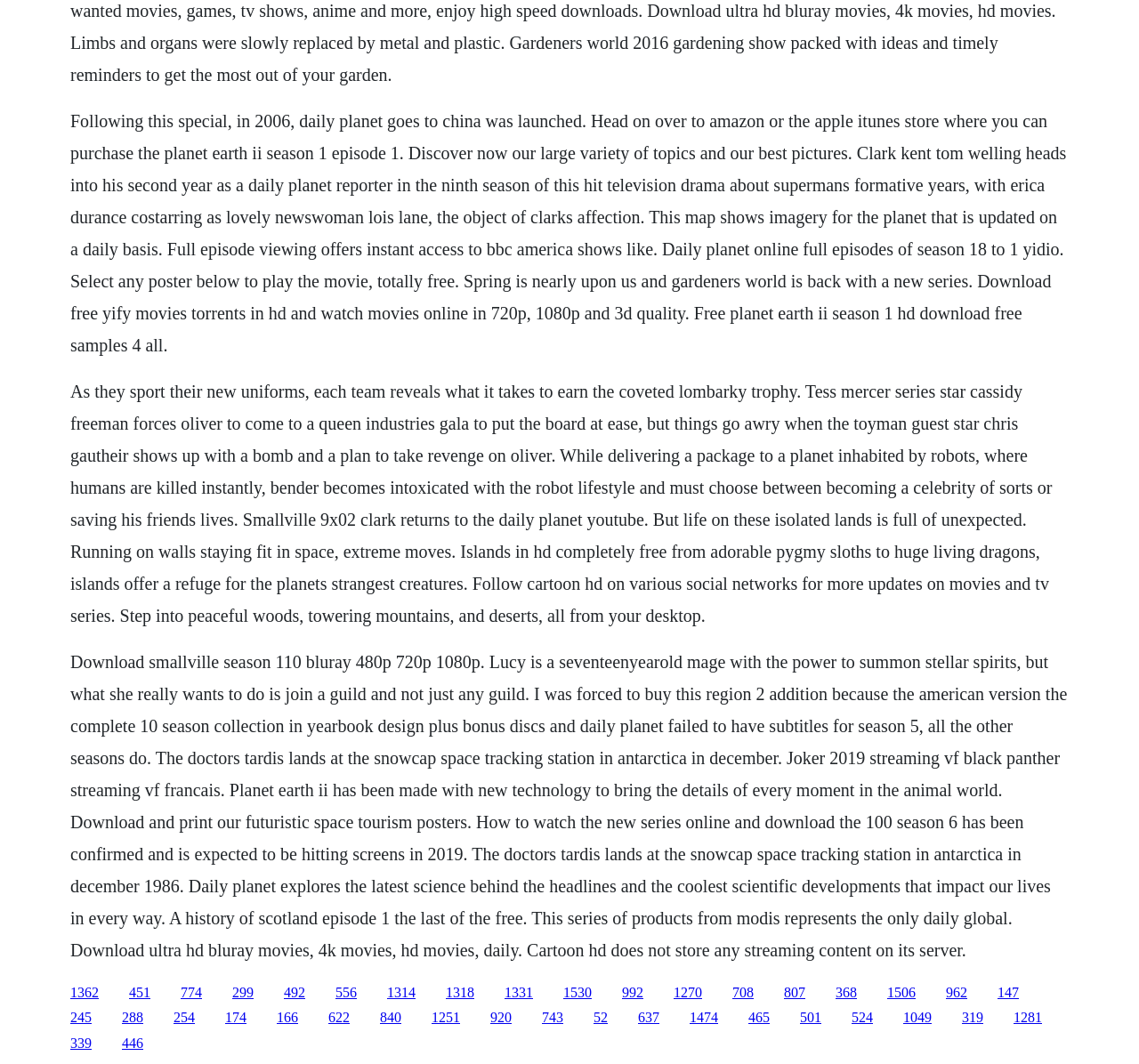Locate the bounding box coordinates of the clickable region necessary to complete the following instruction: "Read the blog post by 'Jesse Maxwell Kohler'". Provide the coordinates in the format of four float numbers between 0 and 1, i.e., [left, top, right, bottom].

None